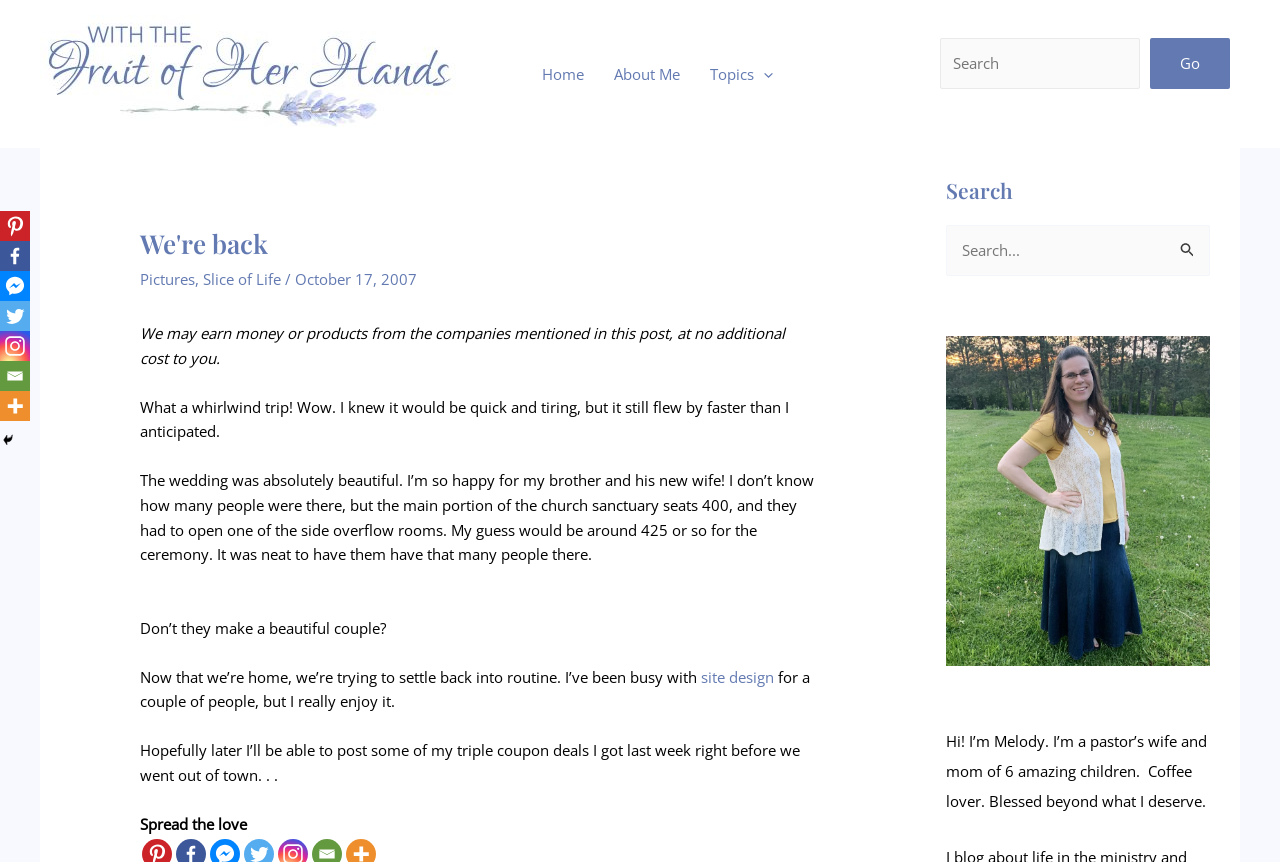Based on the element description parent_node: Search for: name="s" placeholder="Search...", identify the bounding box of the UI element in the given webpage screenshot. The coordinates should be in the format (top-left x, top-left y, bottom-right x, bottom-right y) and must be between 0 and 1.

[0.739, 0.261, 0.945, 0.32]